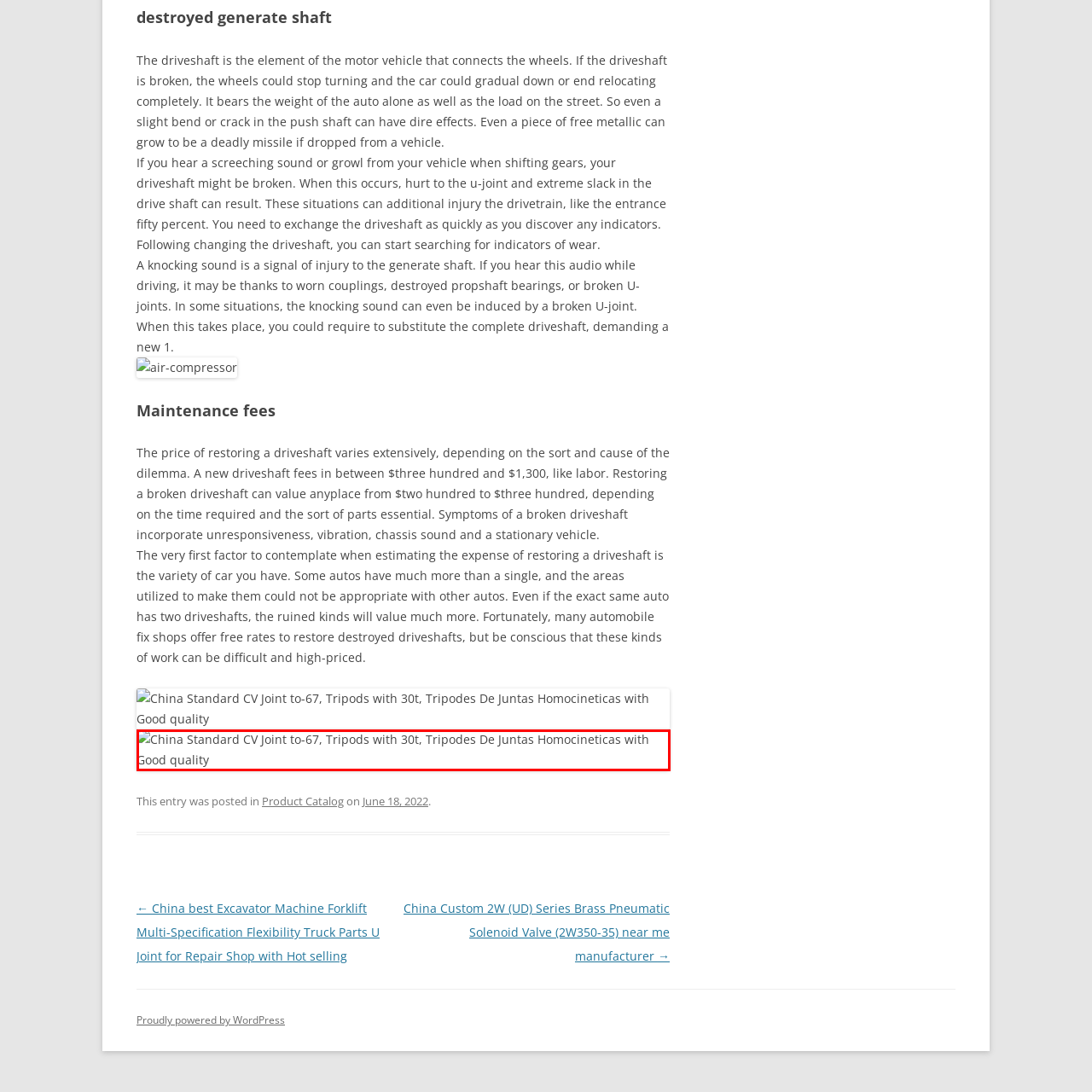What is the primary application of the CV Joint?
Look at the image inside the red bounding box and craft a detailed answer using the visual details you can see.

The caption explicitly states that the CV Joint is likely intended for automotive applications, indicating its primary use in the automotive industry.